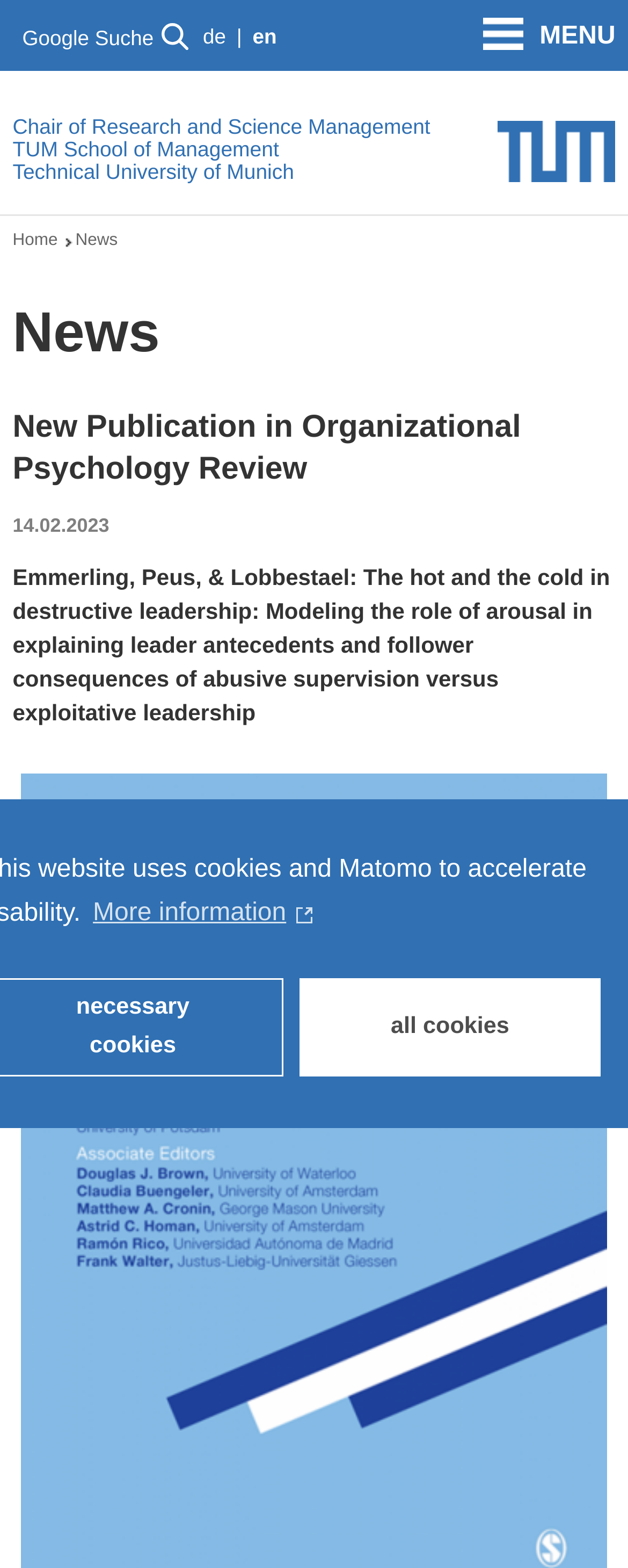Write an exhaustive caption that covers the webpage's main aspects.

This webpage appears to be a news article or publication page from the Technical University of Munich, specifically from the Chair of Research and Science Management. At the top left, there is a Google search button and an image, followed by language options, including German and English. 

On the top right, there is a navigation menu button labeled "MENU" and a link to the Technical University of Munich. Below this, there is a main navigation section with links to the Chair of Research and Science Management, TUM School of Management, and Technical University of Munich.

The breadcrumbs navigation section is located below the main navigation, showing the path from the home page to the current news page. The main content of the page starts with a heading "News" and a subheading "New Publication in Organizational Psychology Review". 

Below the headings, there is a publication title "Emmerling, Peus, & Lobbestael: The hot and the cold in destructive leadership: Modeling the role of arousal in explaining leader antecedents and follower consequences of abusive supervision versus exploitative leadership" and a publication date "14.02.2023". 

At the bottom of the page, there is a horizontal separator, followed by a section with links and buttons related to cookies, including a "learn more about cookies" link and an "all cookies" button.